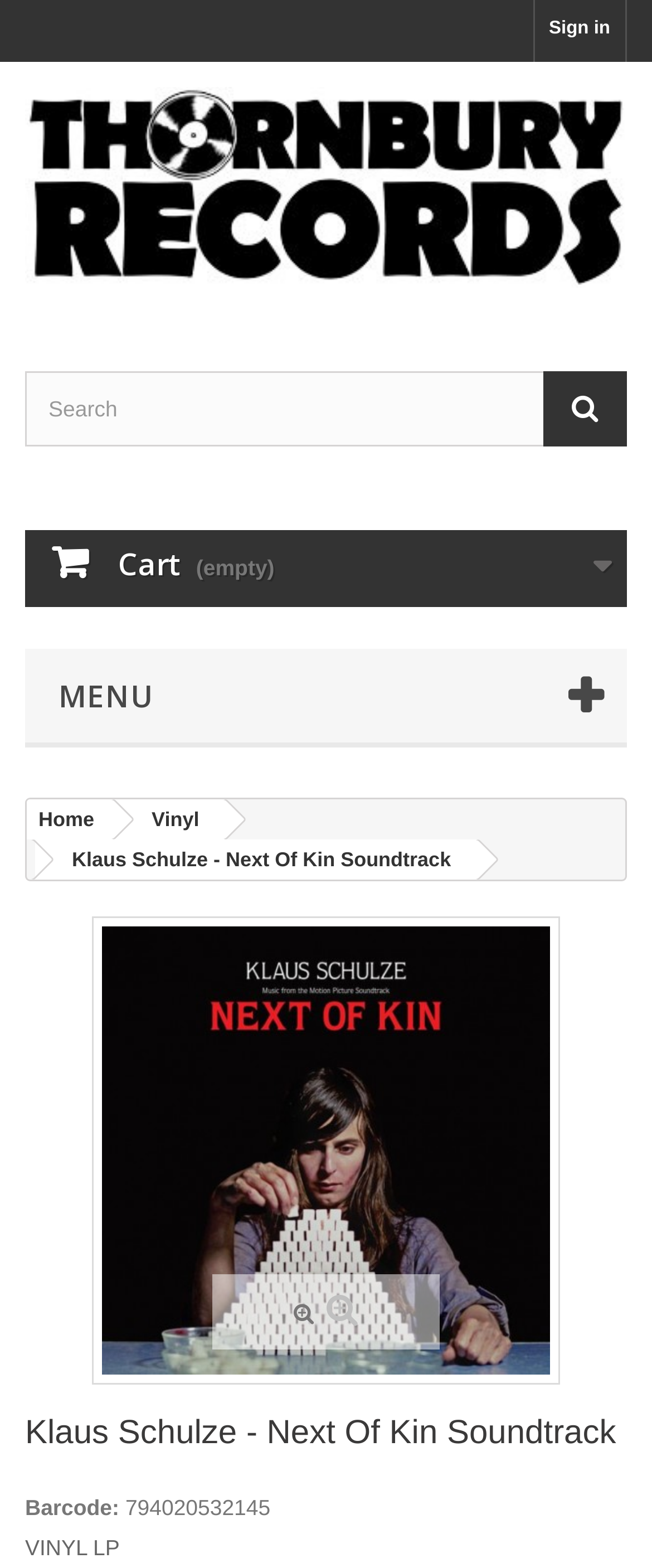What is the purpose of the button with the magnifying glass icon?
Using the image provided, answer with just one word or phrase.

Search